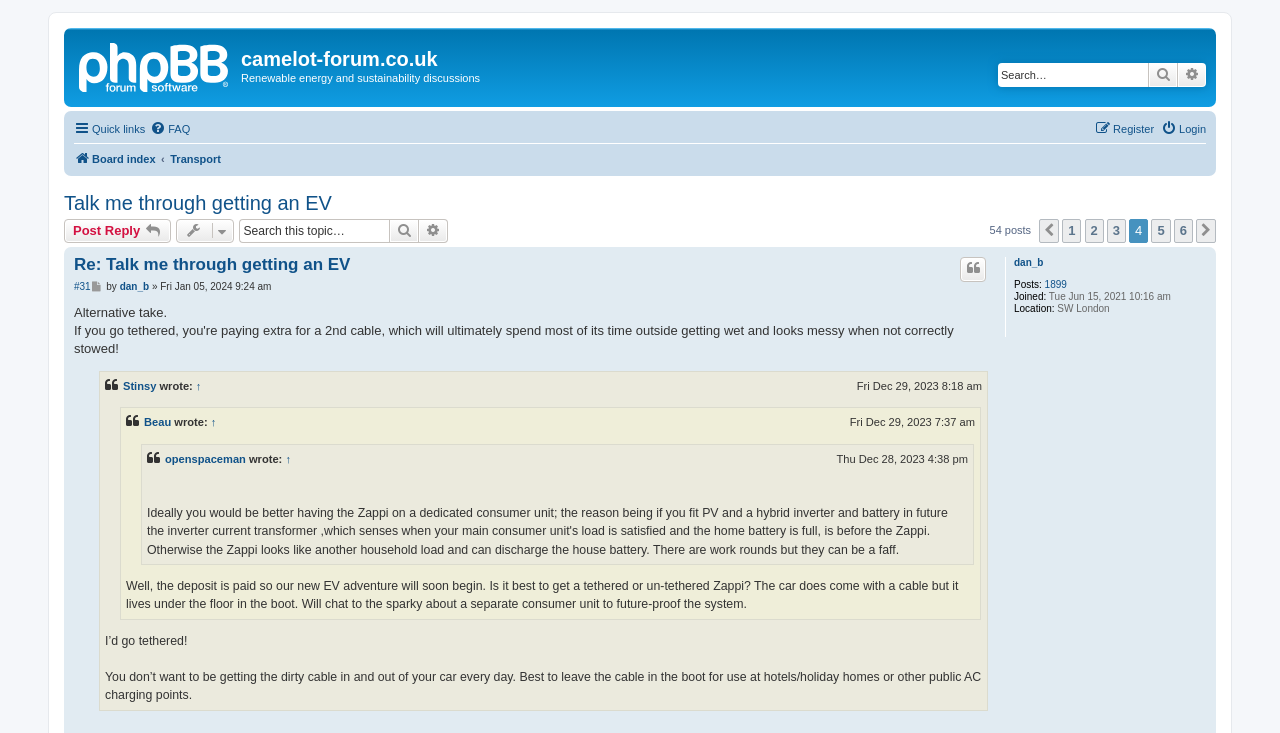Determine the bounding box coordinates of the clickable element to complete this instruction: "Quote a post". Provide the coordinates in the format of four float numbers between 0 and 1, [left, top, right, bottom].

[0.75, 0.351, 0.77, 0.384]